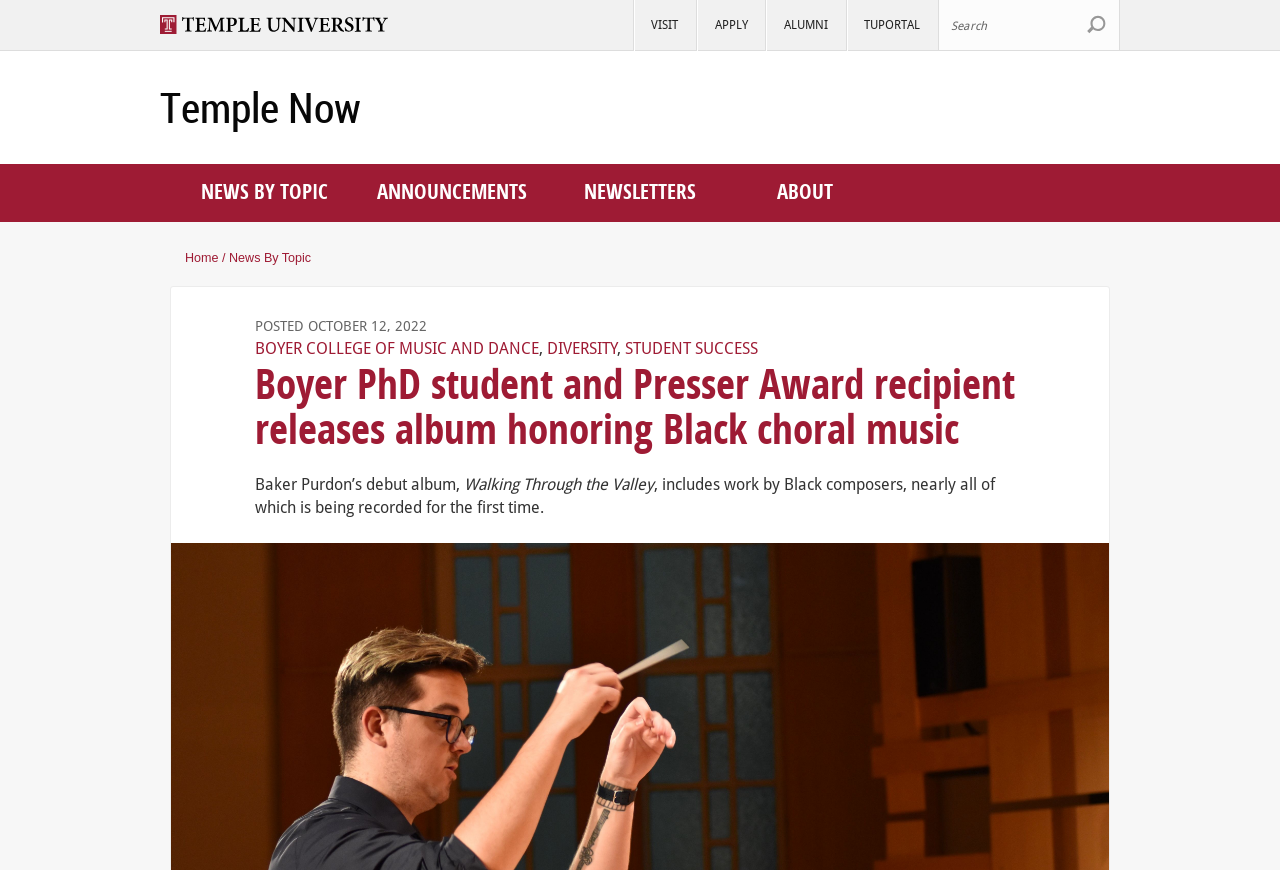Locate the bounding box coordinates of the item that should be clicked to fulfill the instruction: "Search".

[0.848, 0.017, 0.865, 0.041]